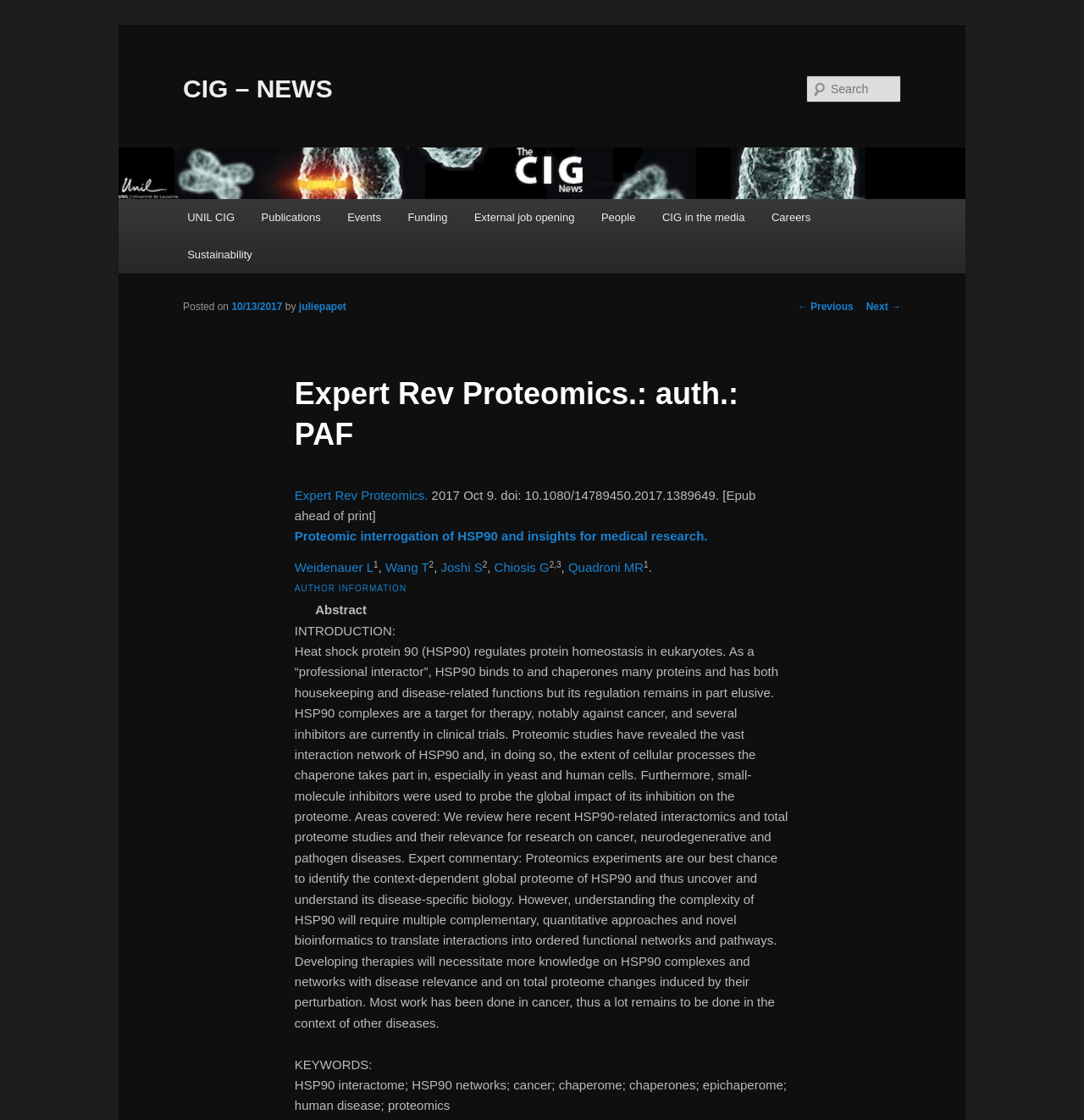What is the title of the news?
Using the image as a reference, deliver a detailed and thorough answer to the question.

The title of the news can be found in the heading element with the text 'CIG – NEWS' which is located at the top of the webpage.